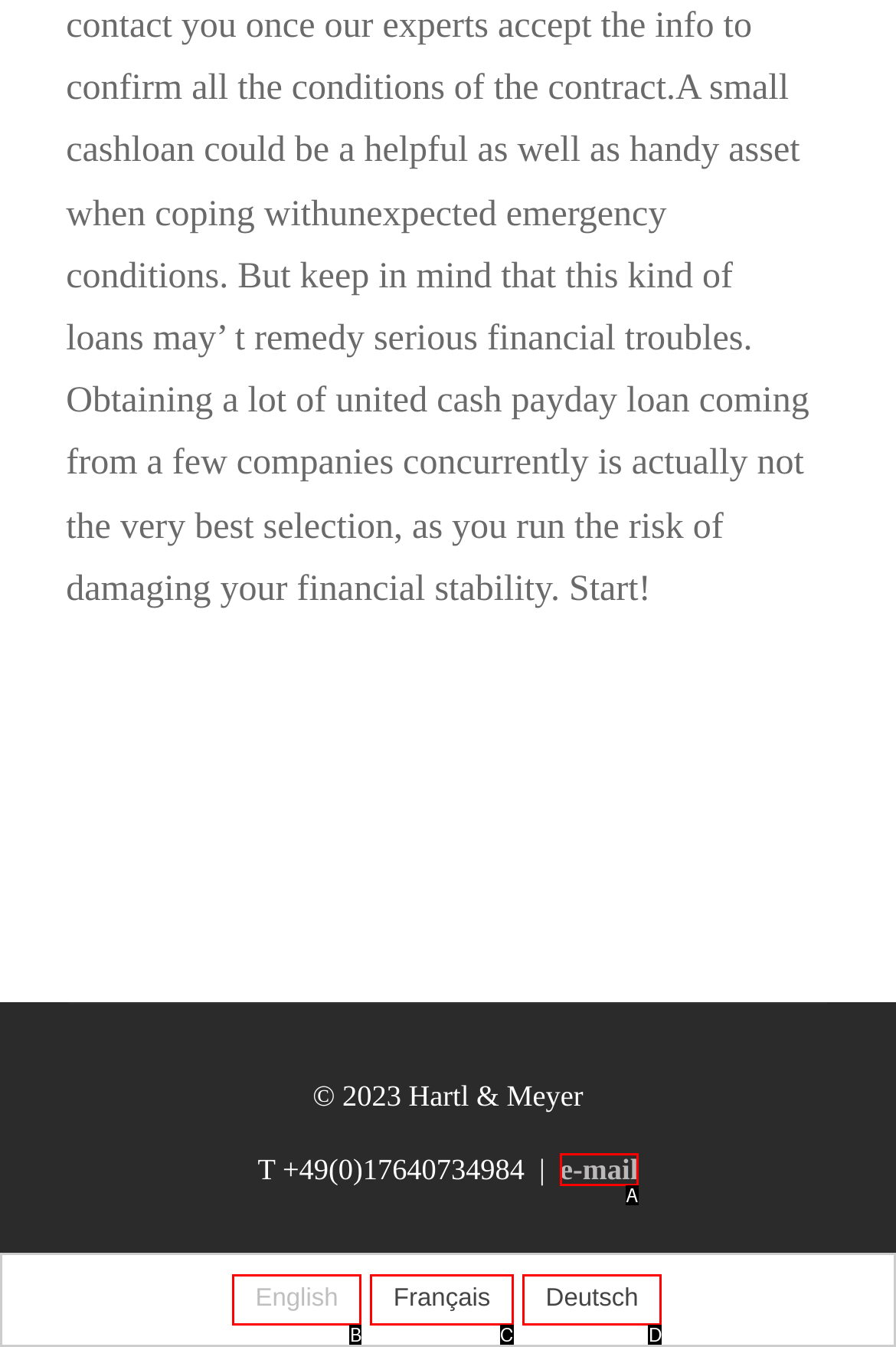From the given options, find the HTML element that fits the description: Français. Reply with the letter of the chosen element.

C